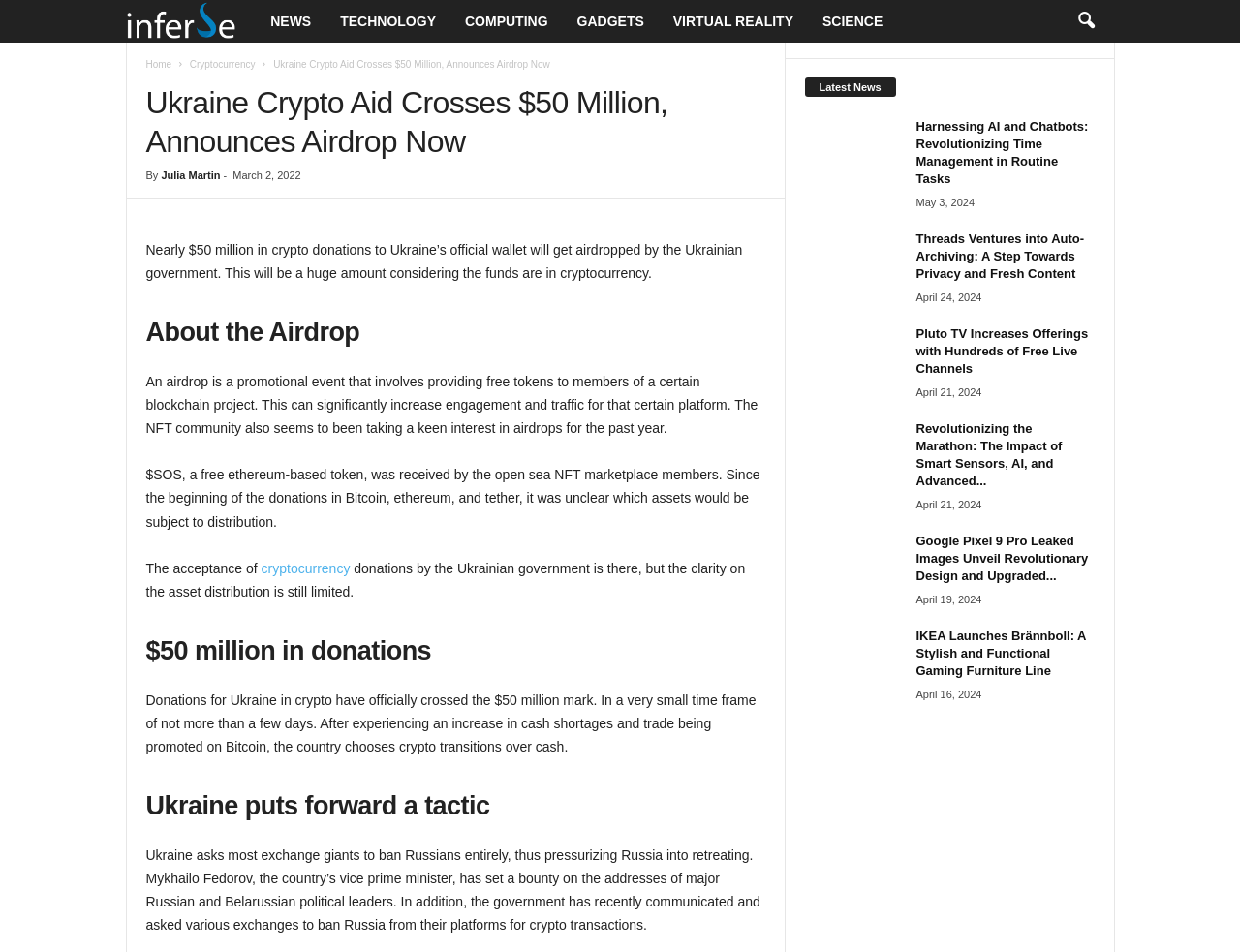Find and indicate the bounding box coordinates of the region you should select to follow the given instruction: "Check the latest news about 'AI'".

[0.649, 0.124, 0.727, 0.2]